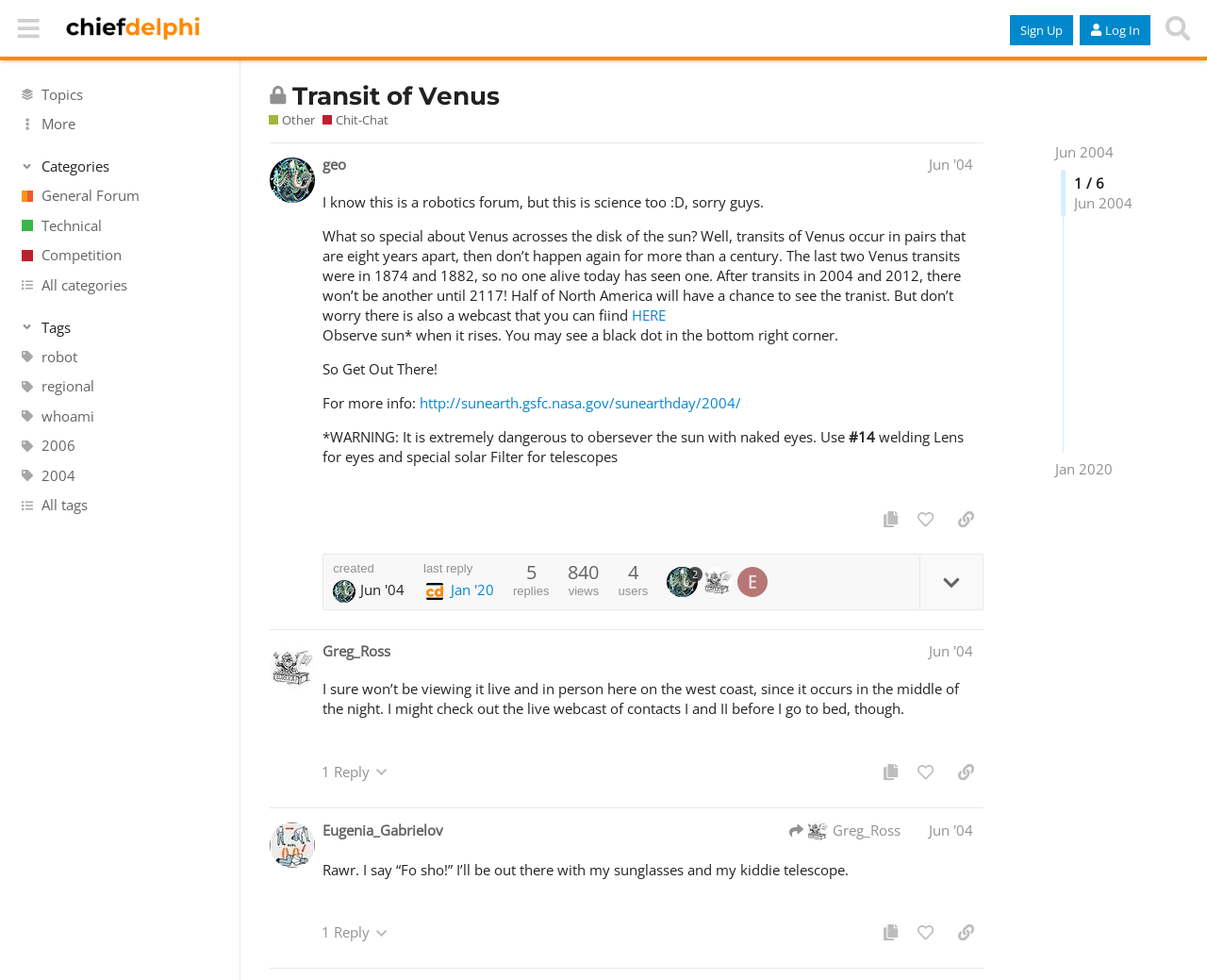Please provide a one-word or phrase answer to the question: 
Who started this topic?

geo